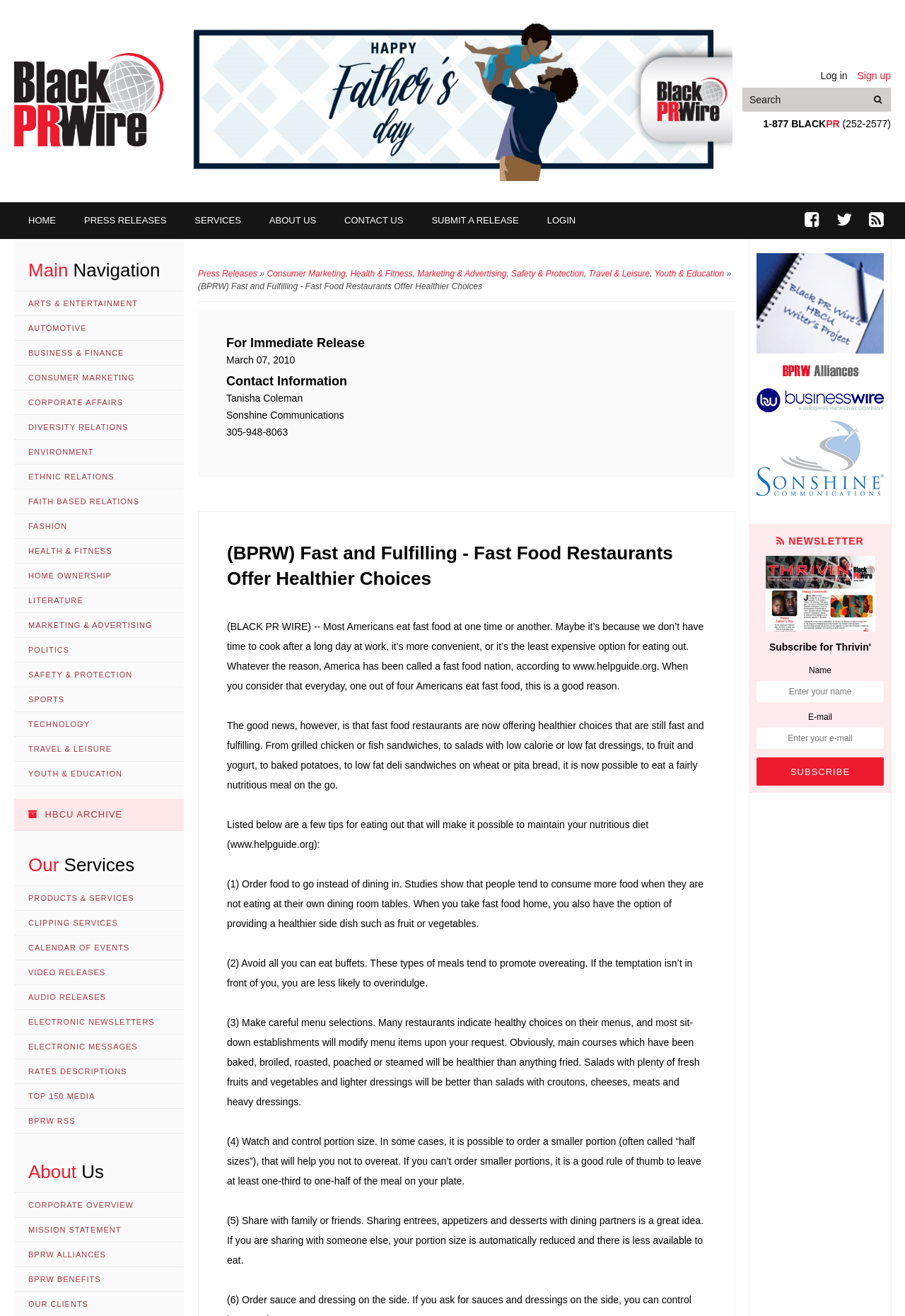Determine the coordinates of the bounding box that should be clicked to complete the instruction: "submit a release". The coordinates should be represented by four float numbers between 0 and 1: [left, top, right, bottom].

[0.461, 0.154, 0.589, 0.182]